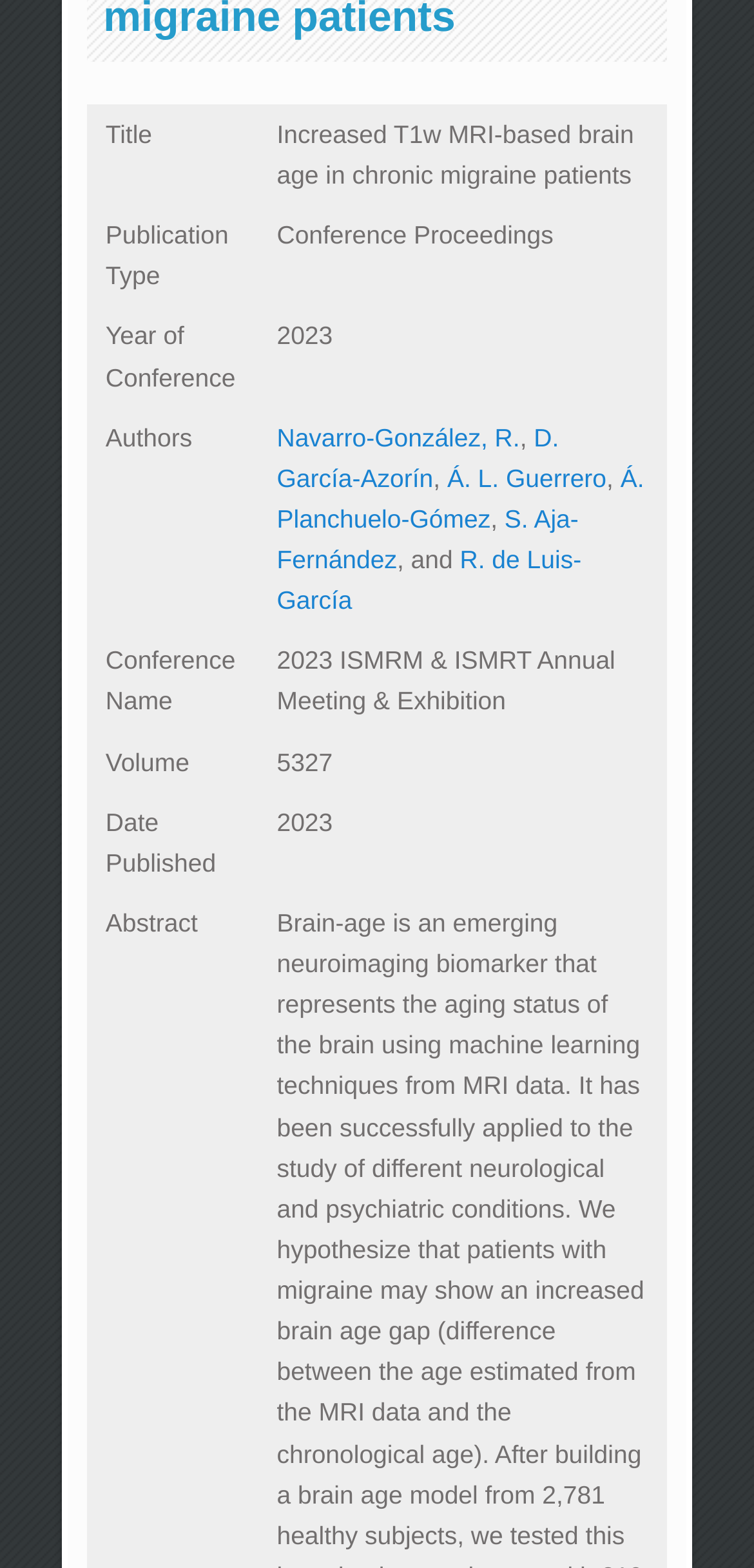From the given element description: "R. de Luis-García", find the bounding box for the UI element. Provide the coordinates as four float numbers between 0 and 1, in the order [left, top, right, bottom].

[0.367, 0.348, 0.771, 0.392]